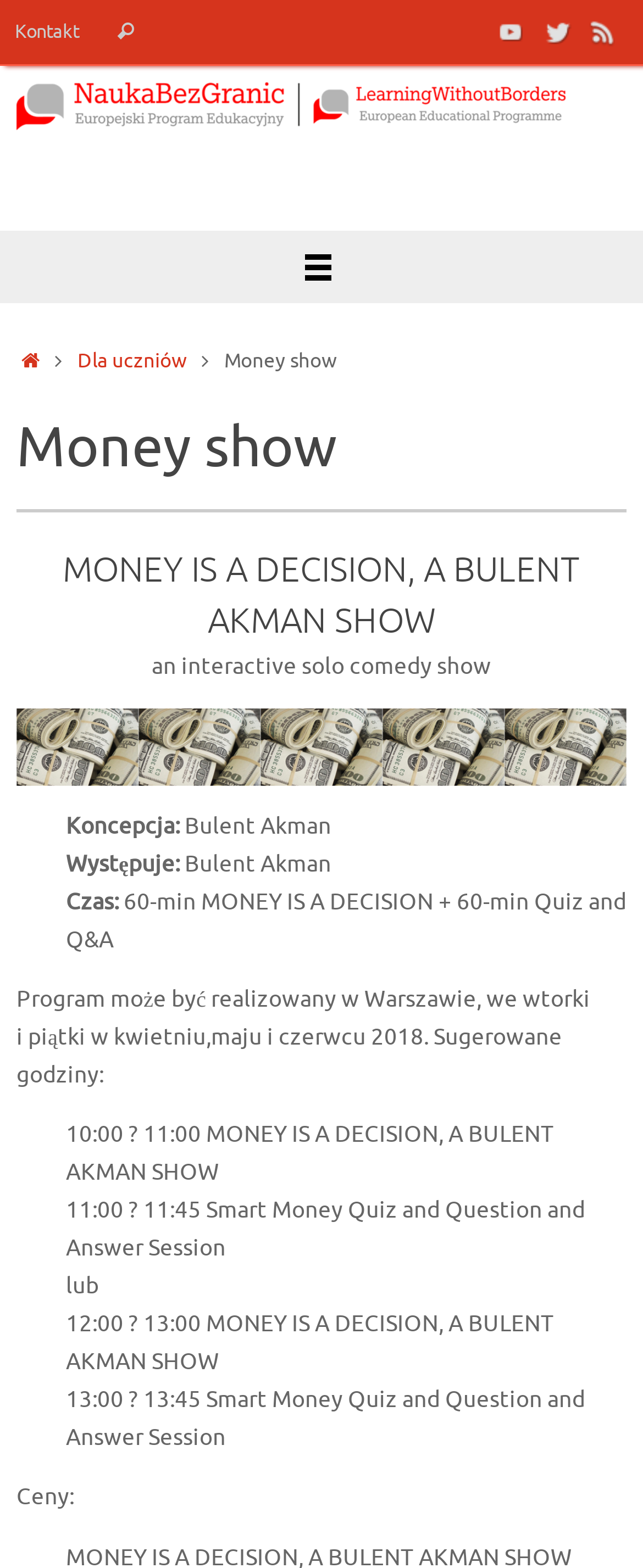Using the format (top-left x, top-left y, bottom-right x, bottom-right y), and given the element description, identify the bounding box coordinates within the screenshot: Featured

None